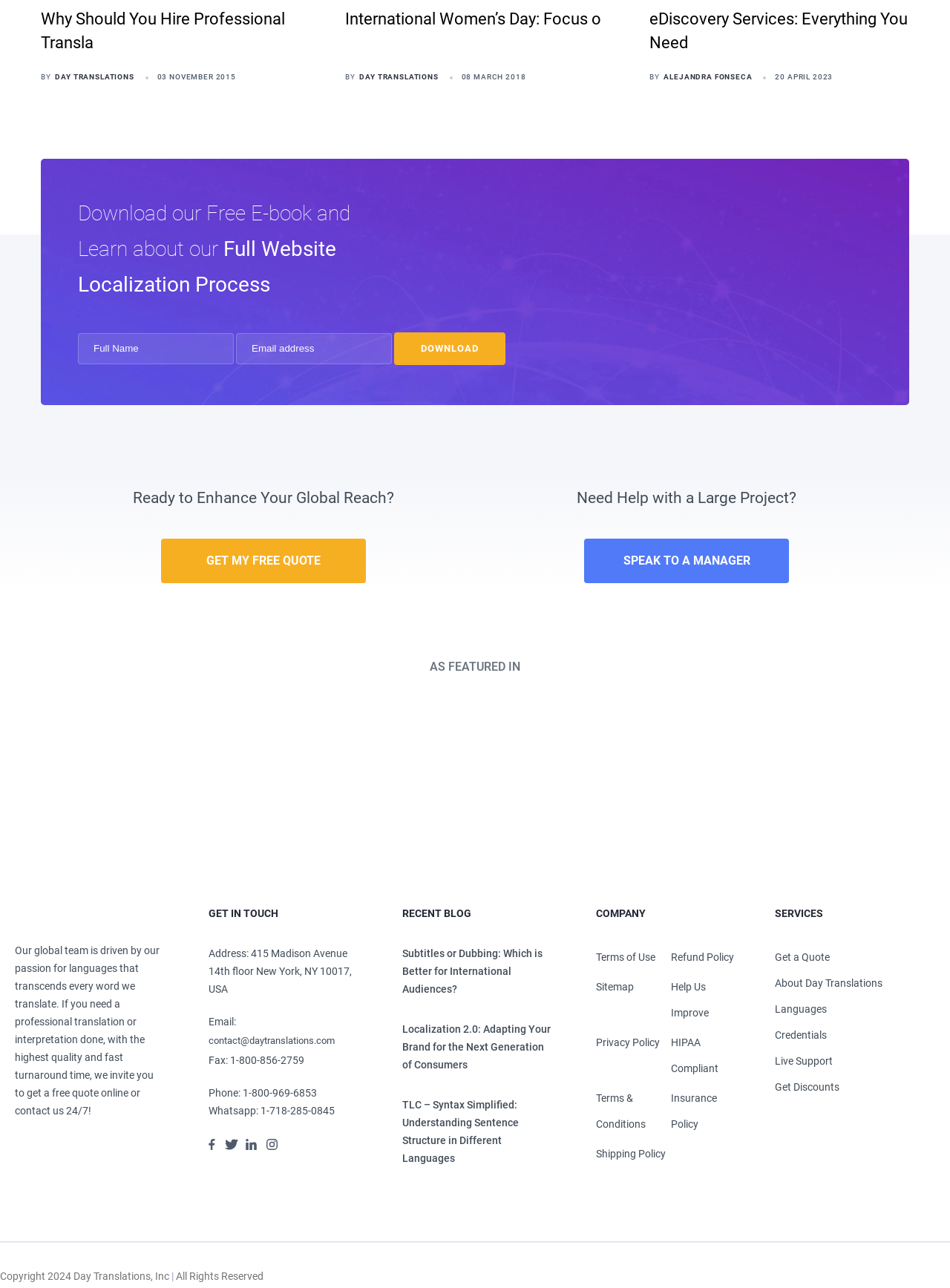What is the company name of the website?
Could you answer the question in a detailed manner, providing as much information as possible?

The company name can be found in the top-left corner of the webpage, where the logo is located. The logo is accompanied by the text 'Day Translations Company Logo', which indicates that the company name is Day Translations.